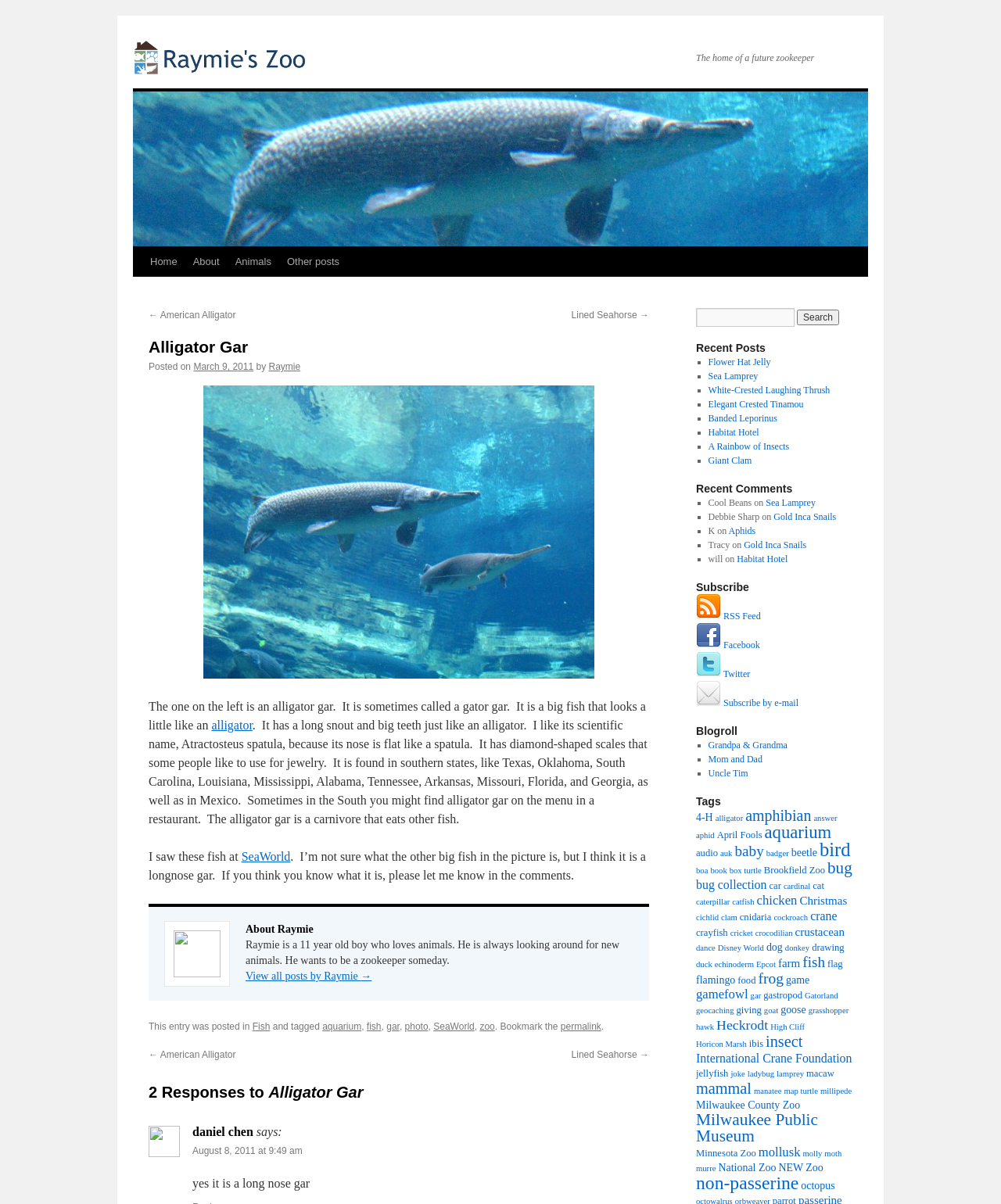What is the name of the other big fish in the picture? Please answer the question using a single word or phrase based on the image.

Longnose gar